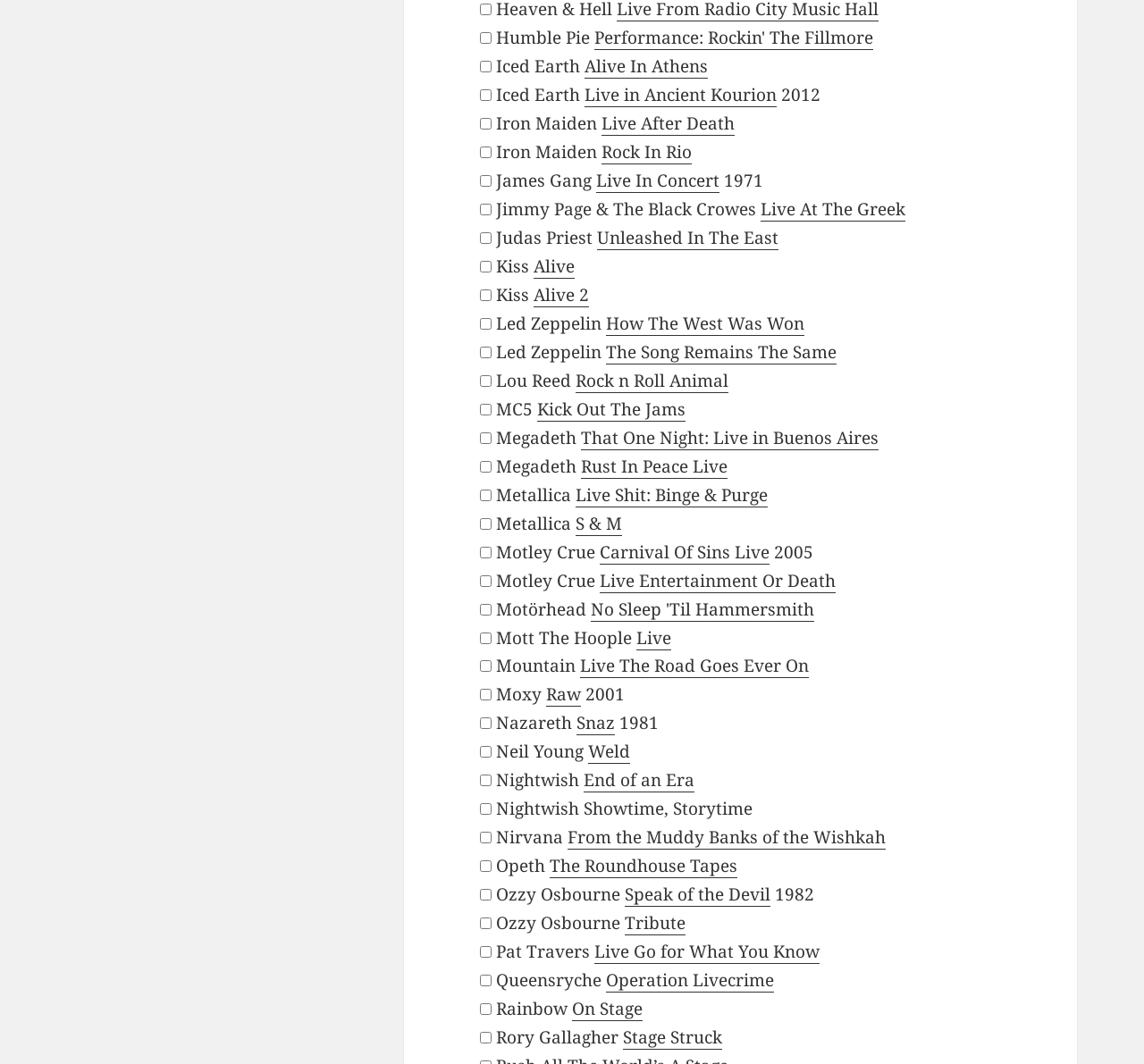Determine the bounding box coordinates for the clickable element to execute this instruction: "Click Performance: Rockin' The Fillmore". Provide the coordinates as four float numbers between 0 and 1, i.e., [left, top, right, bottom].

[0.52, 0.024, 0.763, 0.047]